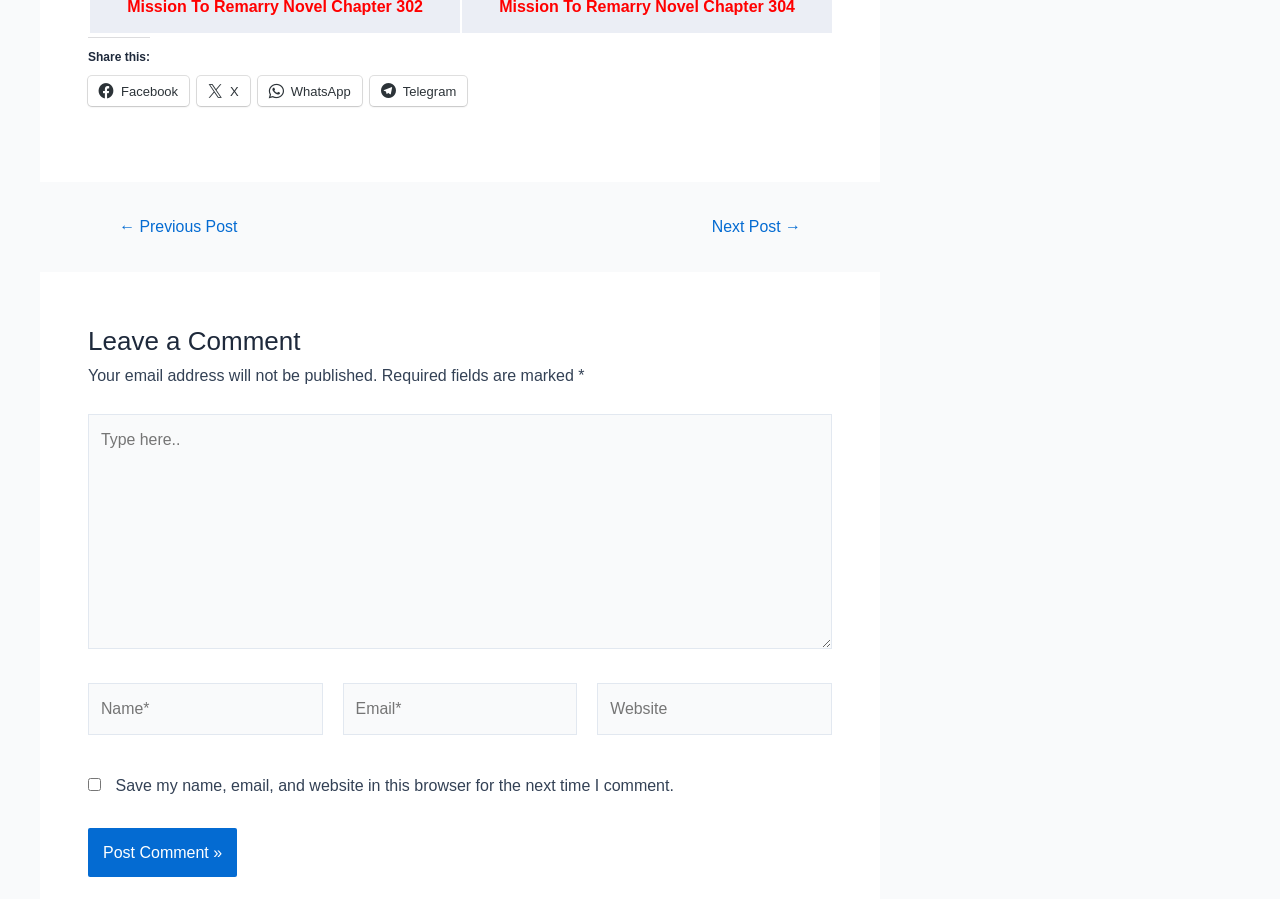Find the bounding box coordinates of the element I should click to carry out the following instruction: "Leave a comment".

[0.069, 0.356, 0.65, 0.404]